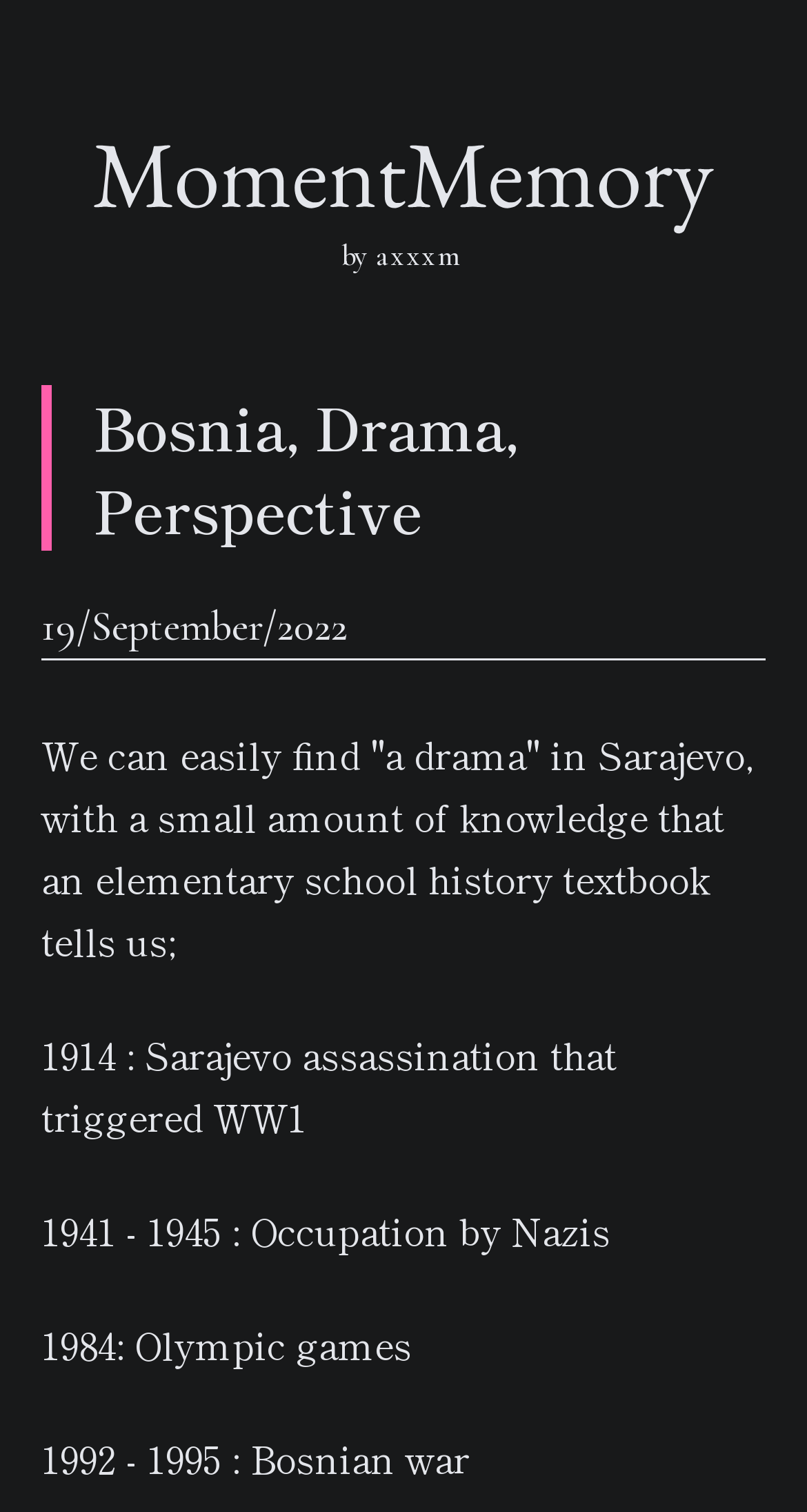Provide a one-word or brief phrase answer to the question:
How many historical events are mentioned?

5